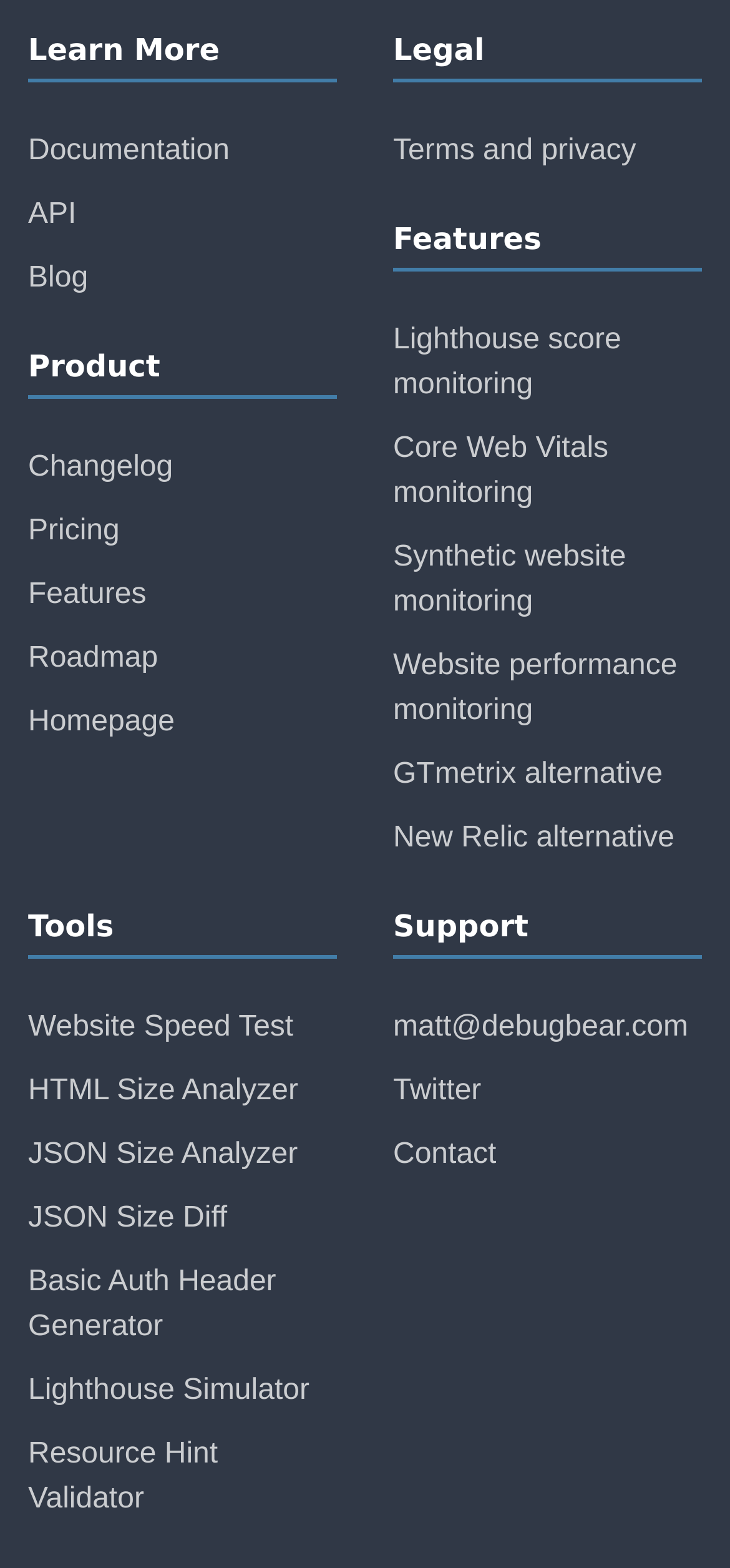Give a concise answer using only one word or phrase for this question:
How many headings are on the webpage?

5